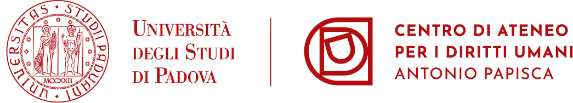What does the university's emblem symbolize?
From the screenshot, provide a brief answer in one word or phrase.

Education and learning